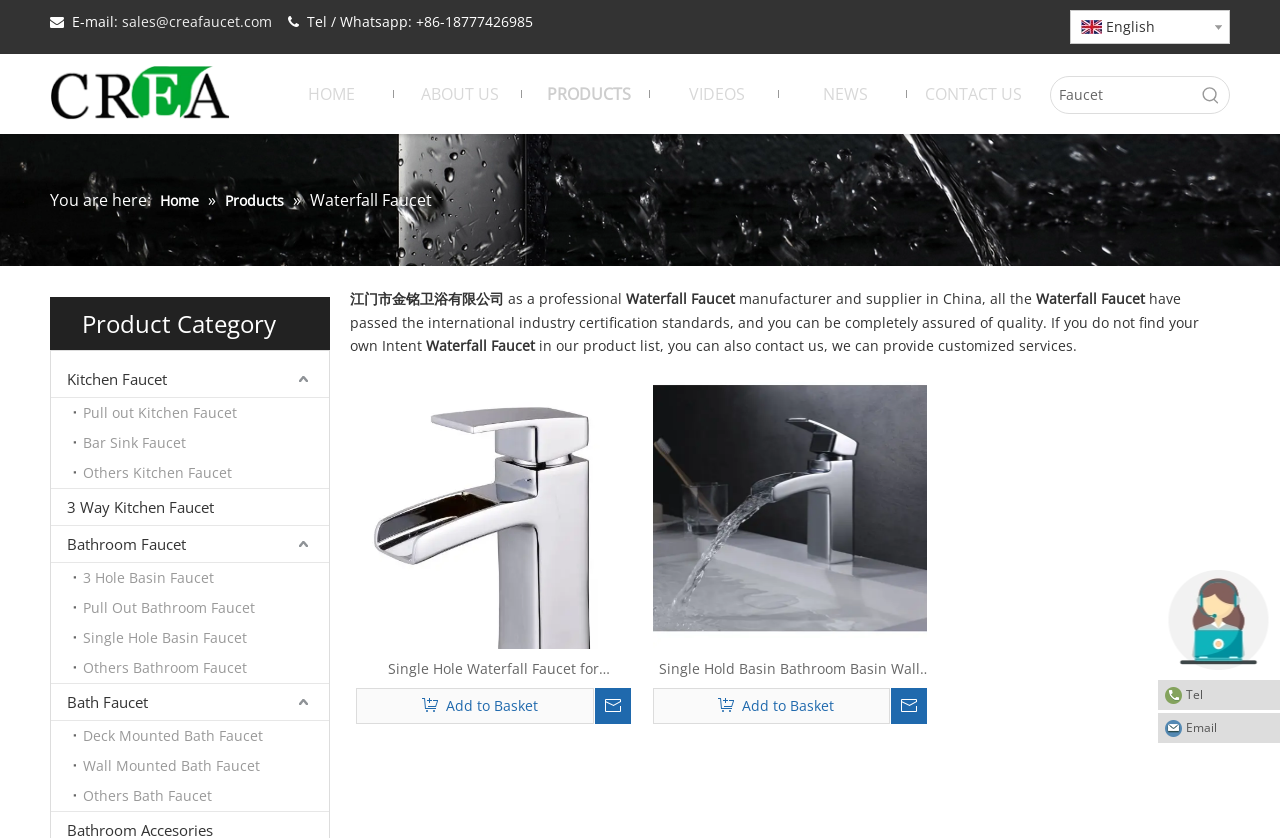Kindly provide the bounding box coordinates of the section you need to click on to fulfill the given instruction: "Click the 'HOME' link".

[0.203, 0.076, 0.303, 0.148]